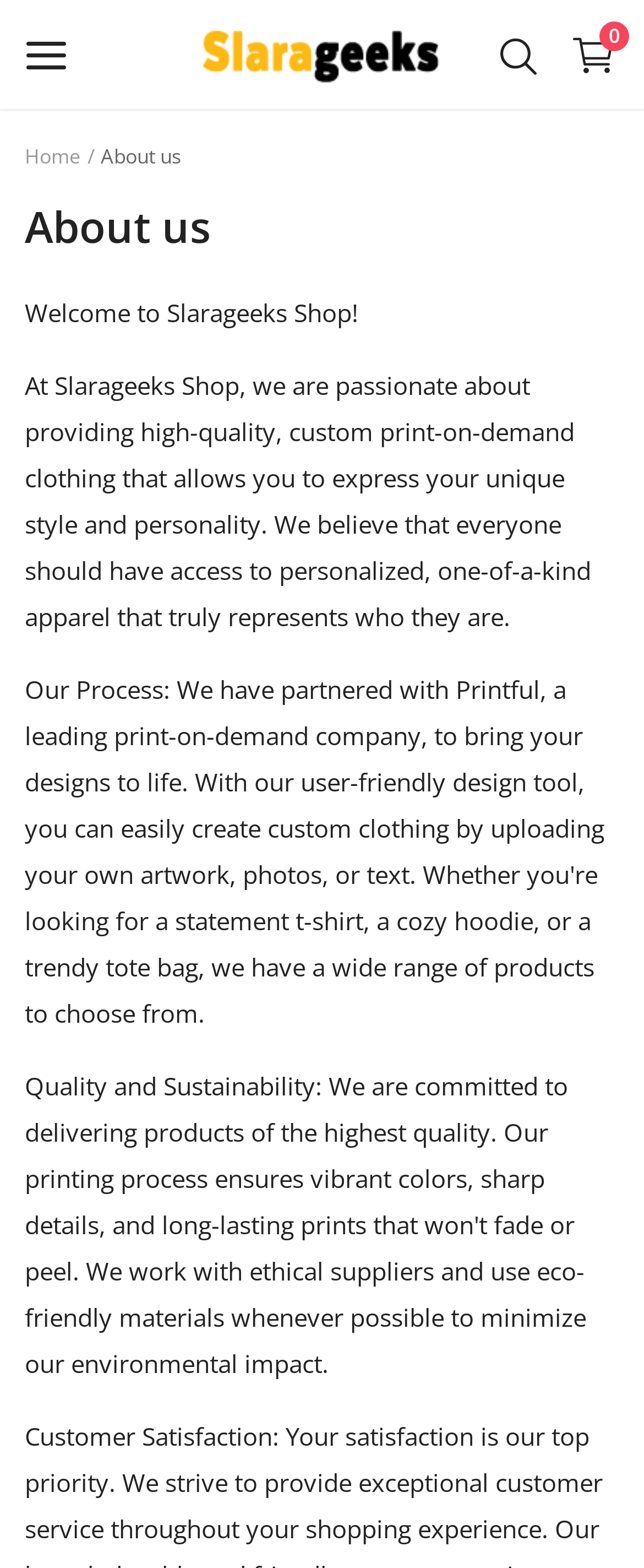Identify the bounding box coordinates of the specific part of the webpage to click to complete this instruction: "Read the blog".

[0.038, 0.295, 0.756, 0.341]